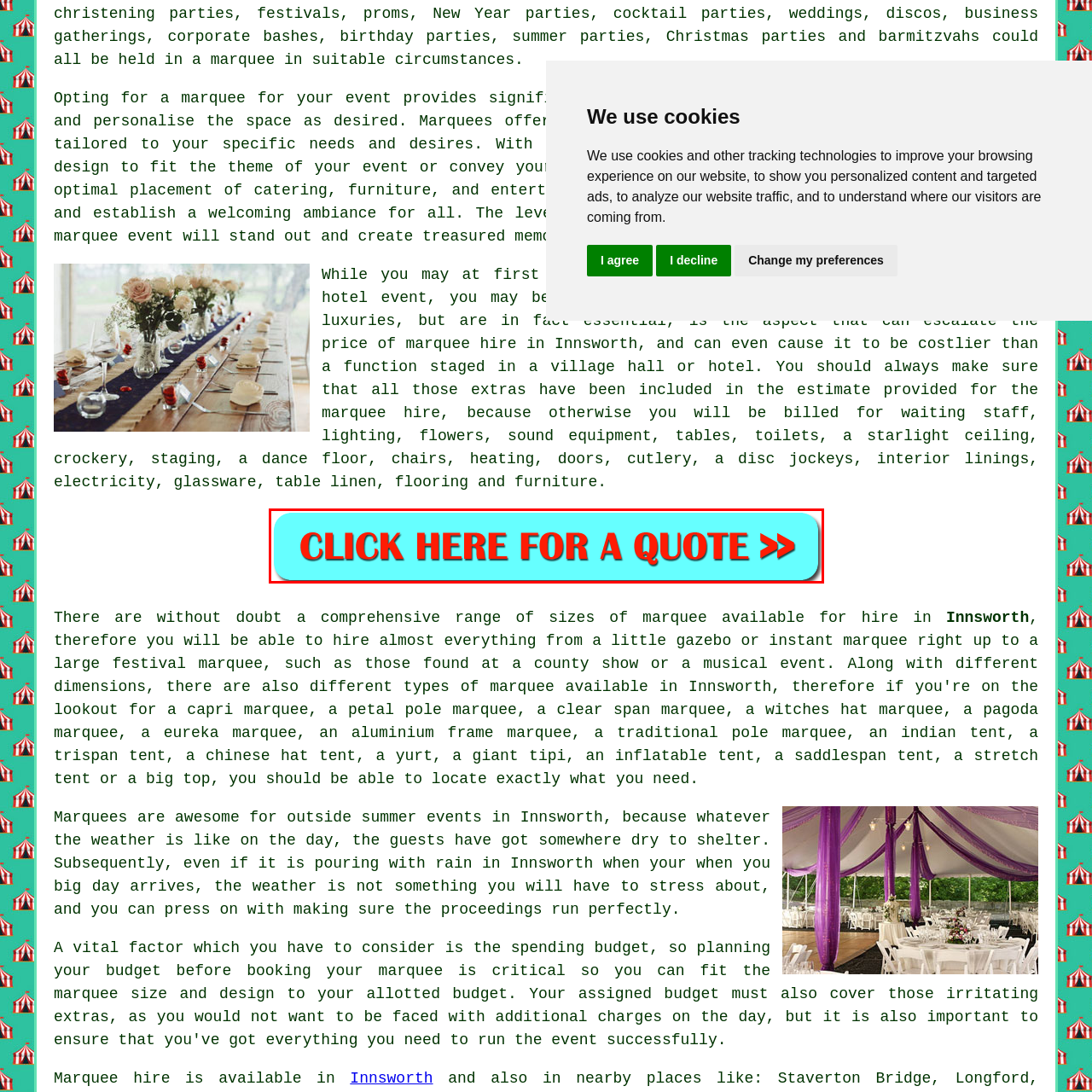Thoroughly describe the content of the image found within the red border.

The image titled "Marquee Hire Quotes in Innsworth Gloucestershire" showcases the advantages of hiring a marquee for your event. It highlights the flexibility to customize the space according to your preferences, allowing you to determine the layout and design to enhance the overall ambiance. This can create a memorable experience for you and your guests, regardless of the weather conditions. Explore the range of marquee sizes available for hire in Innsworth to find the perfect fit for your special occasion.